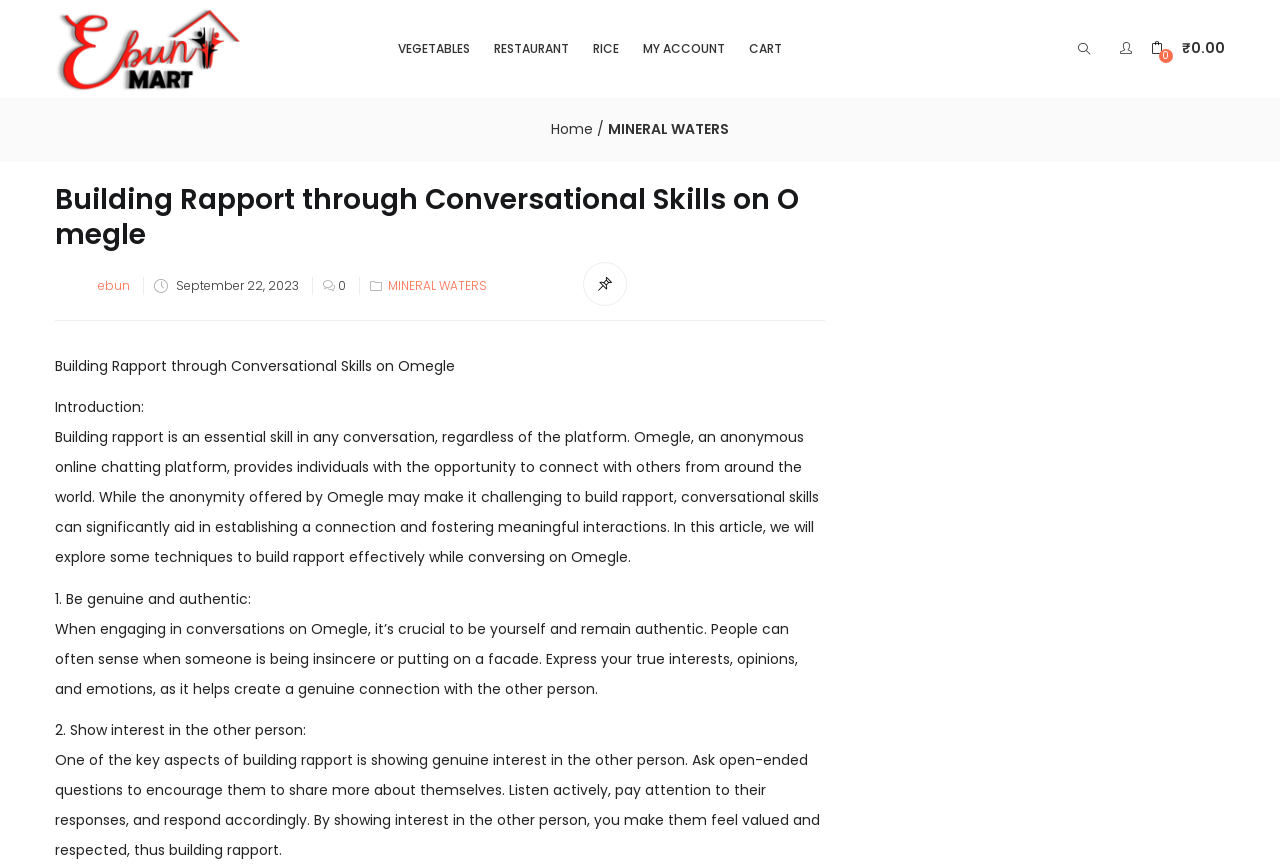What is the purpose of asking open-ended questions in building rapport on Omegle?
Please answer the question as detailed as possible.

According to the article, asking open-ended questions is a way to show interest in the other person and encourage them to share more about themselves. This helps to build rapport and create a genuine connection with the other person.